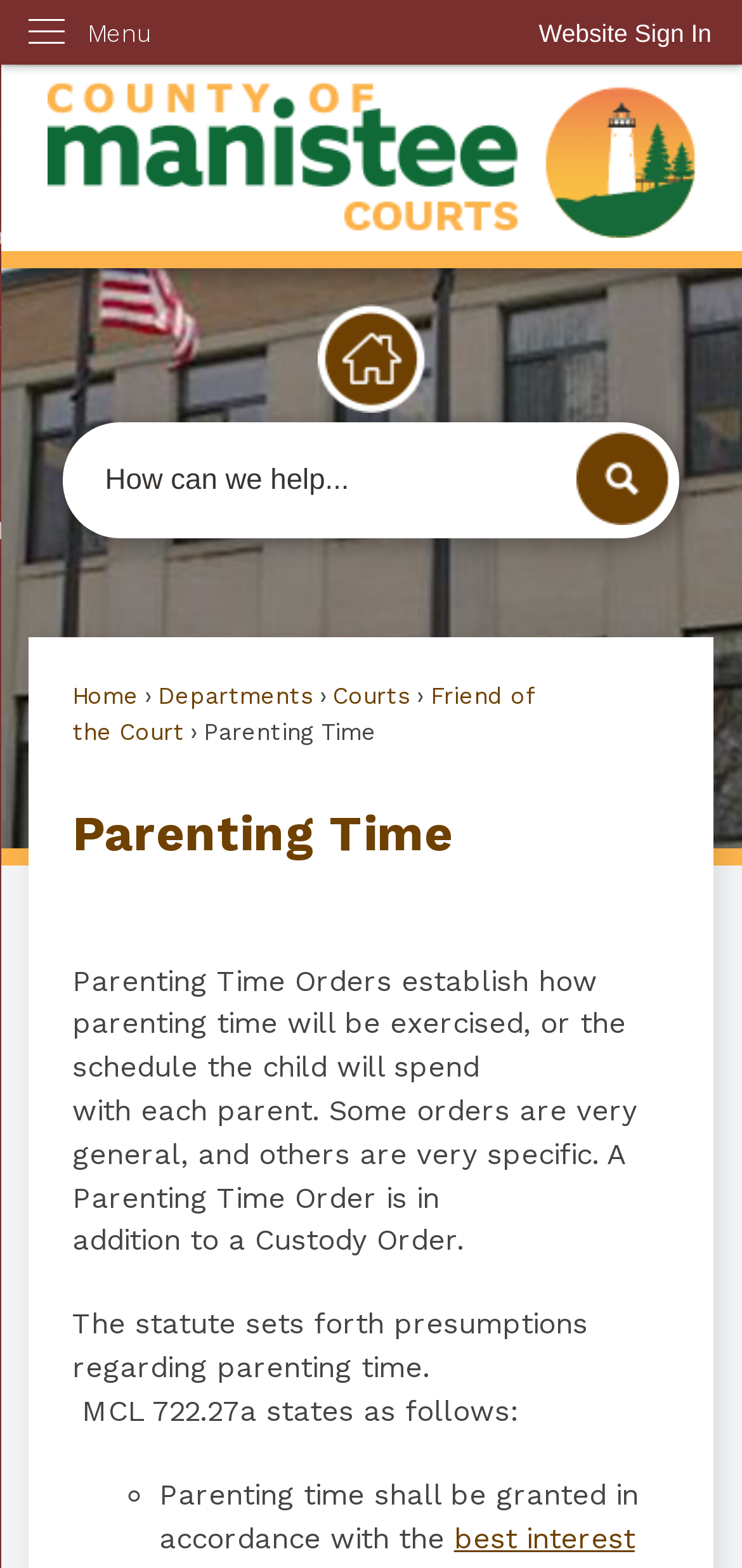Please identify the coordinates of the bounding box for the clickable region that will accomplish this instruction: "Sign in to the website".

[0.685, 0.0, 1.0, 0.042]